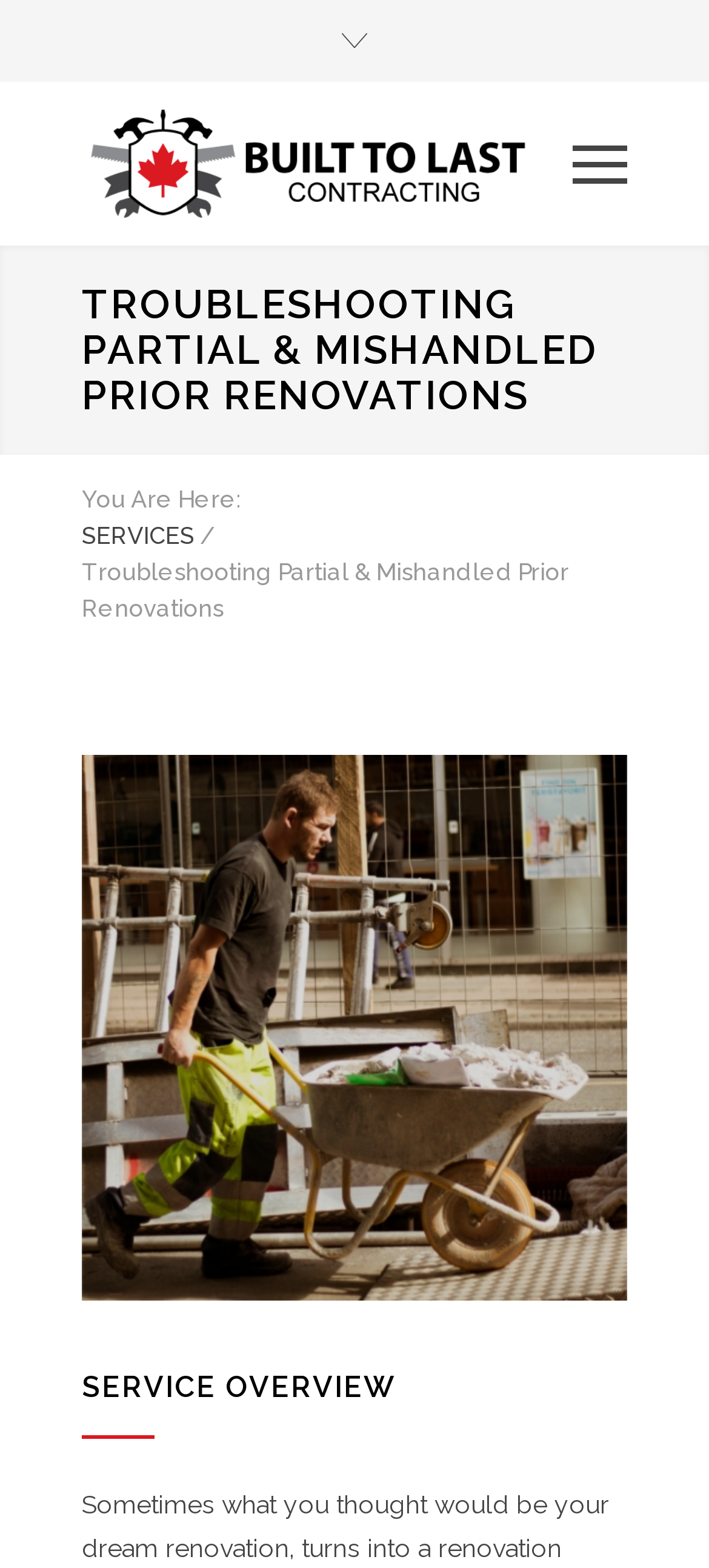Using the element description SERVICES, predict the bounding box coordinates for the UI element. Provide the coordinates in (top-left x, top-left y, bottom-right x, bottom-right y) format with values ranging from 0 to 1.

[0.115, 0.333, 0.274, 0.351]